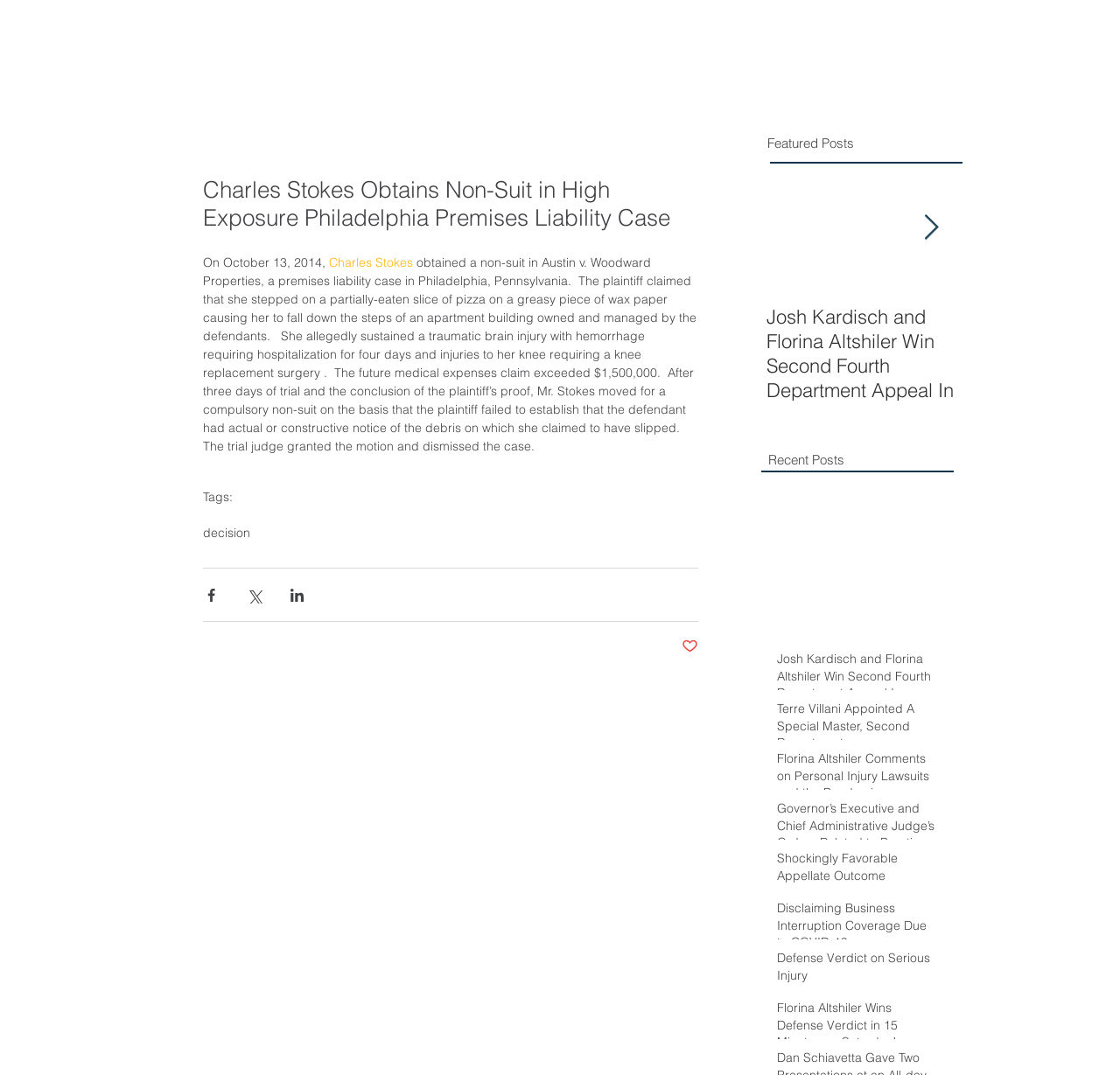What was the plaintiff's alleged injury?
Carefully analyze the image and provide a thorough answer to the question.

The answer can be found in the first paragraph of the article, where it is stated that 'She allegedly sustained a traumatic brain injury with hemorrhage requiring hospitalization for four days and injuries to her knee requiring a knee replacement surgery.'